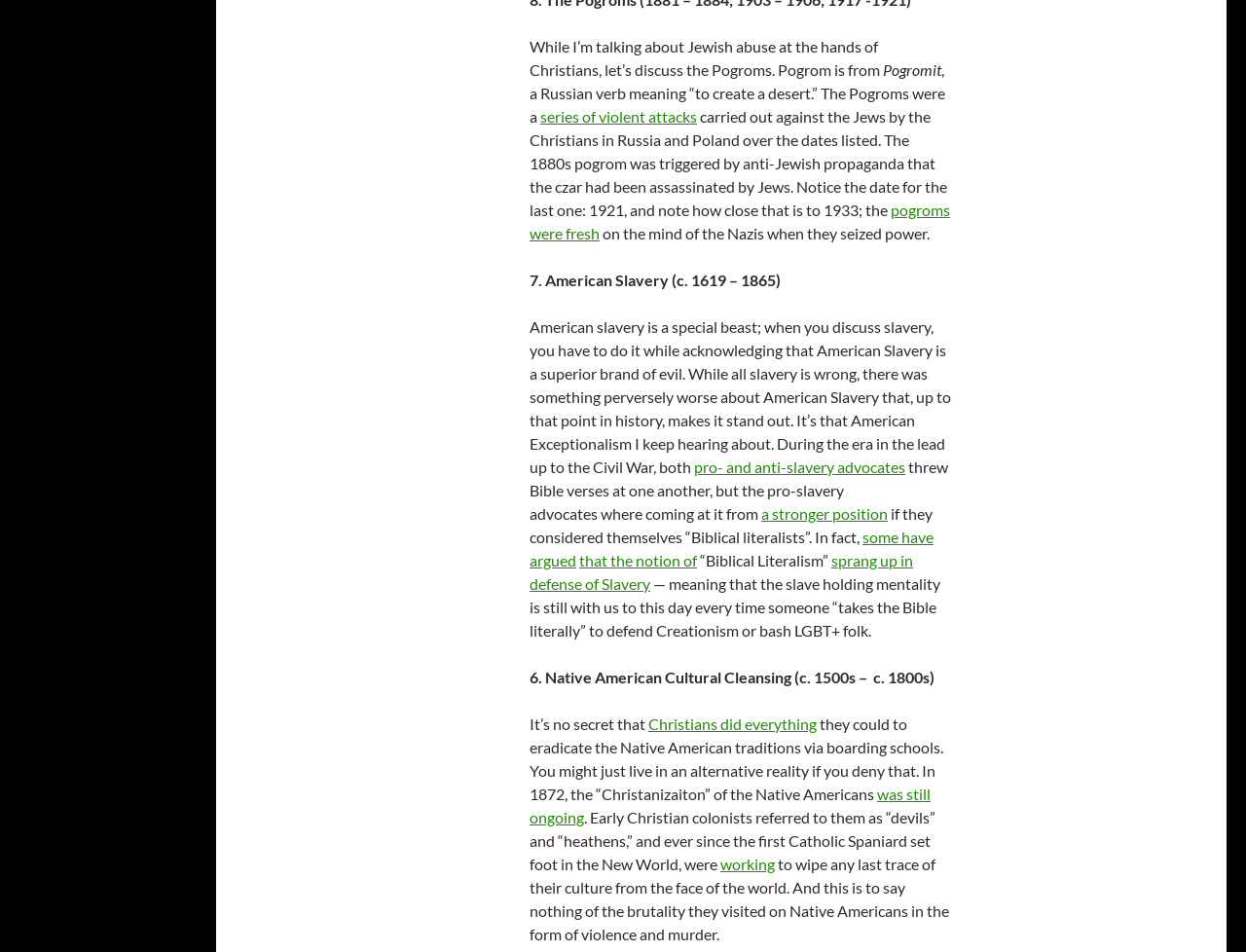What was the goal of Christian colonists towards Native Americans?
Could you please answer the question thoroughly and with as much detail as possible?

The webpage states that Christian colonists referred to Native Americans as 'devils' and 'heathens', and worked to 'wipe any last trace of their culture from the face of the world'. This suggests that their goal was to eradicate Native American traditions and culture.